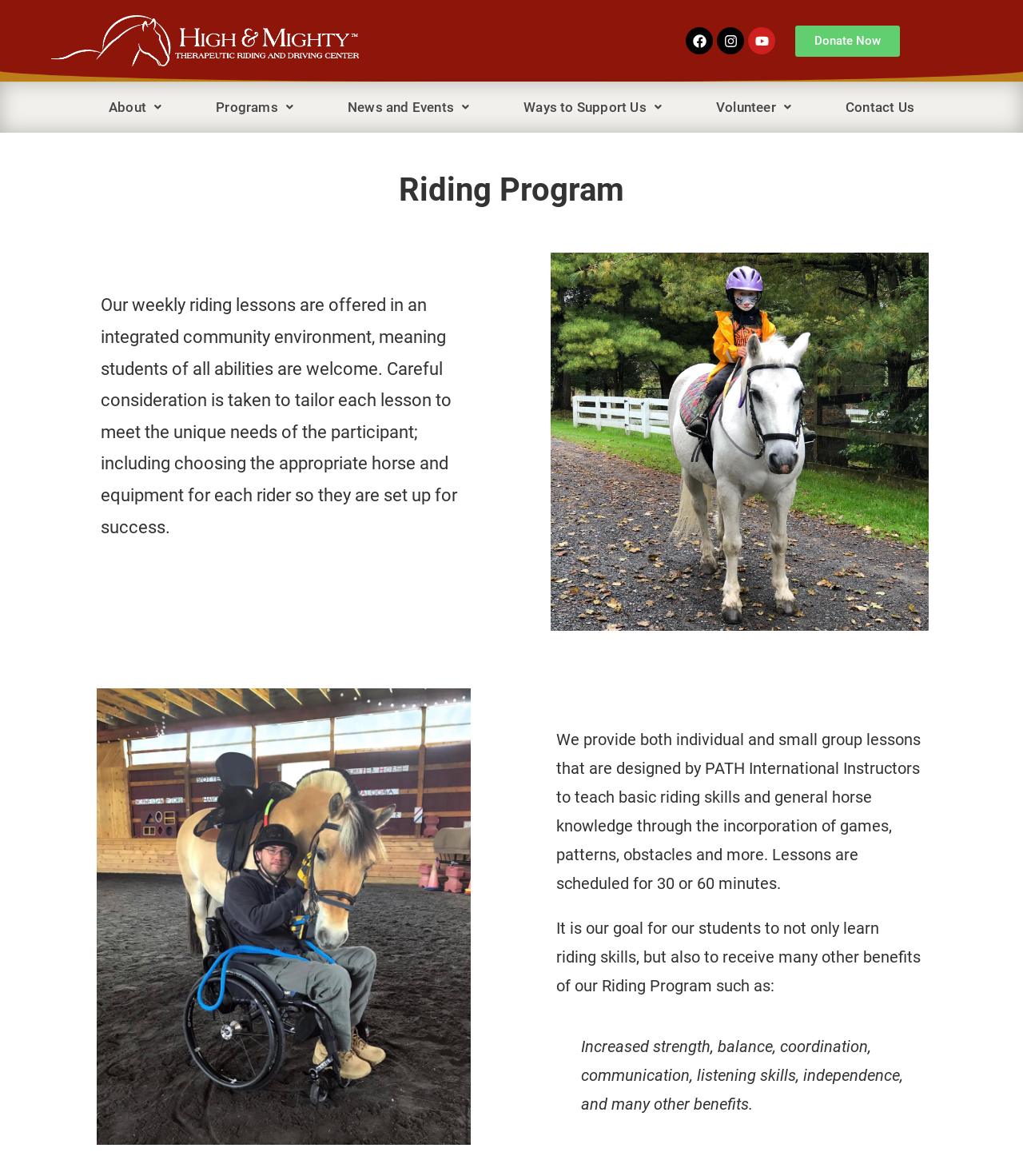Please specify the bounding box coordinates of the clickable section necessary to execute the following command: "Contact Us".

[0.802, 0.076, 0.919, 0.106]